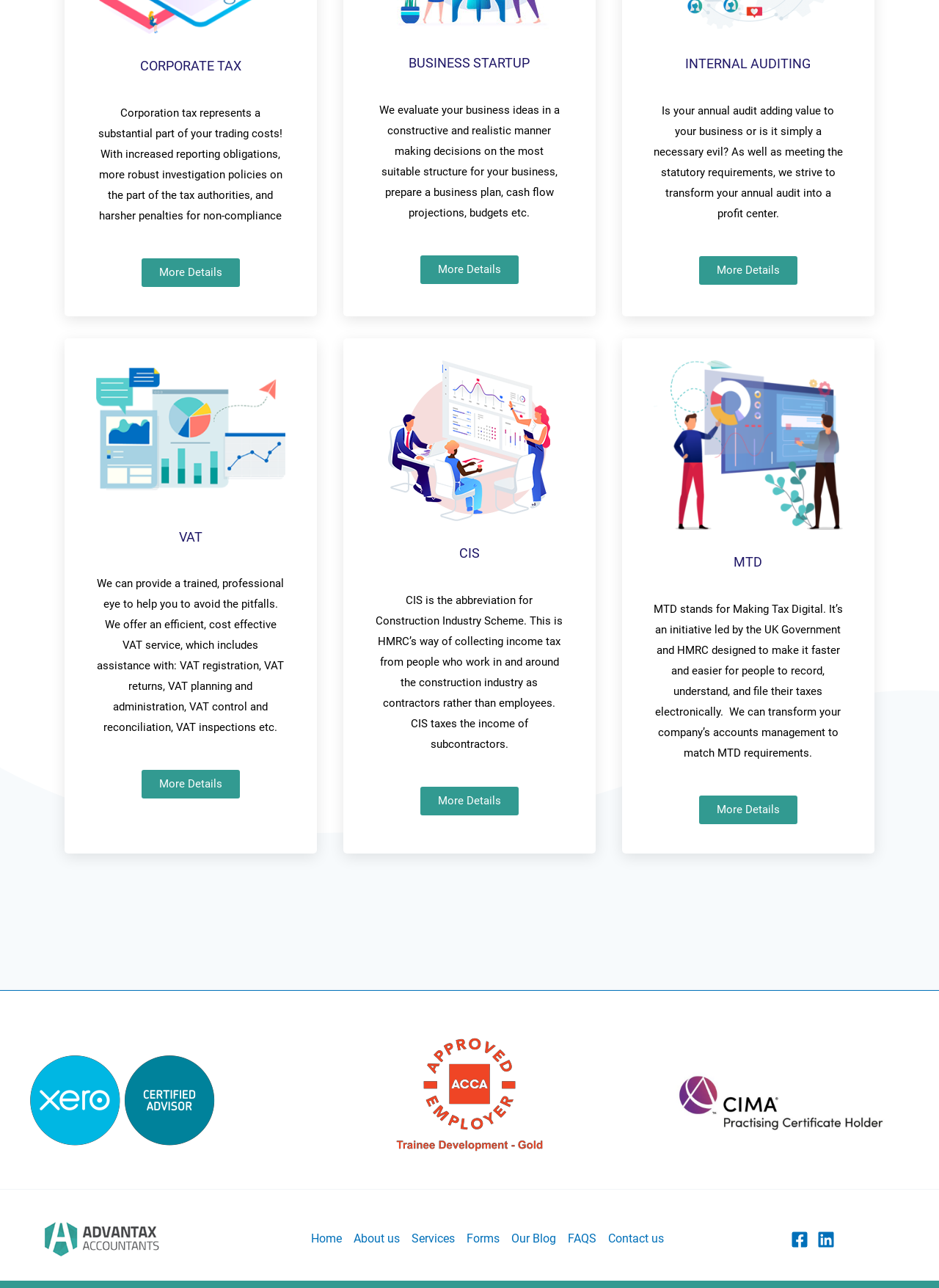Answer this question using a single word or a brief phrase:
What services does the accountant offer?

VAT, CIS, MTD, etc.